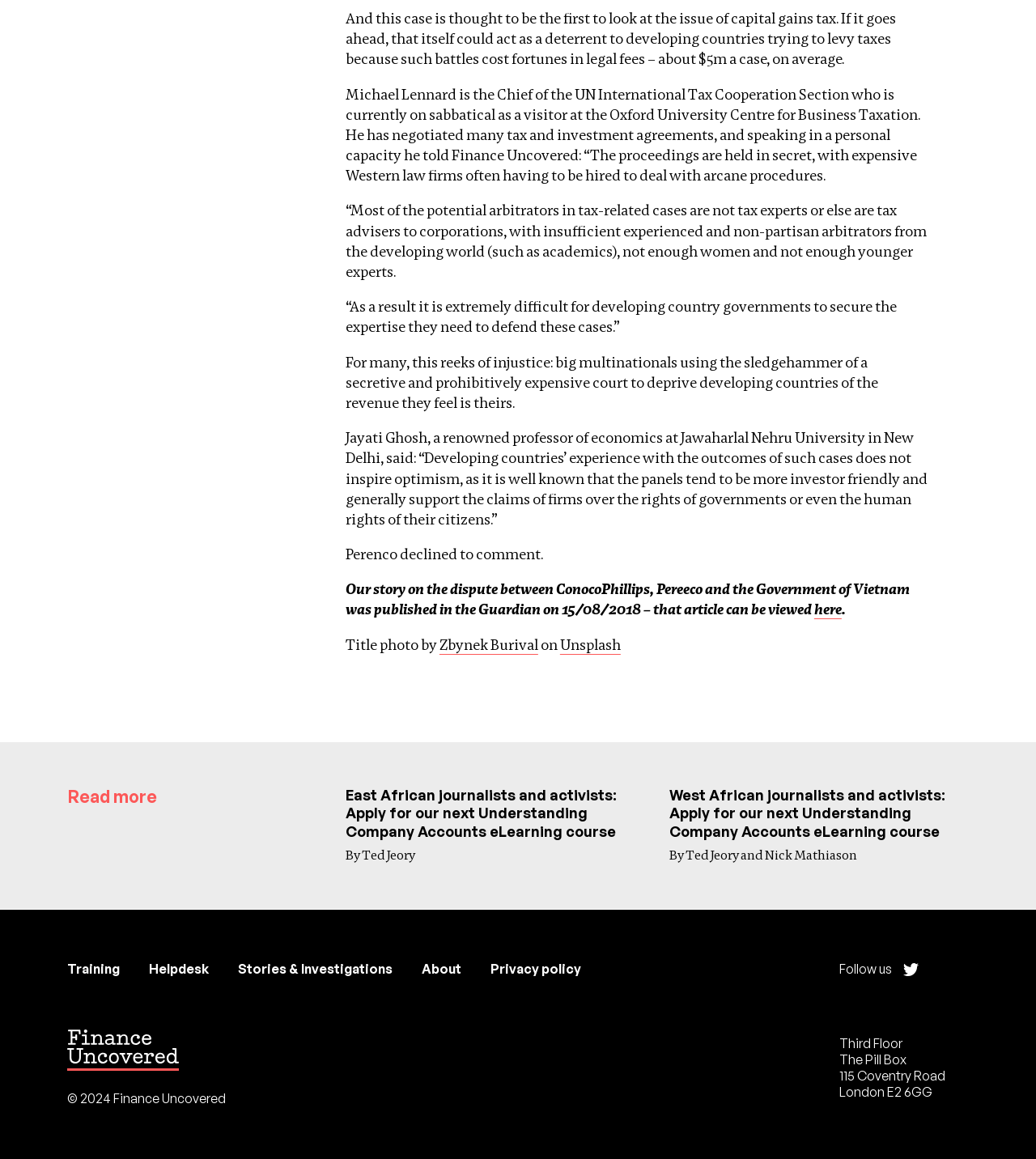Please pinpoint the bounding box coordinates for the region I should click to adhere to this instruction: "Click on Services For Students".

None